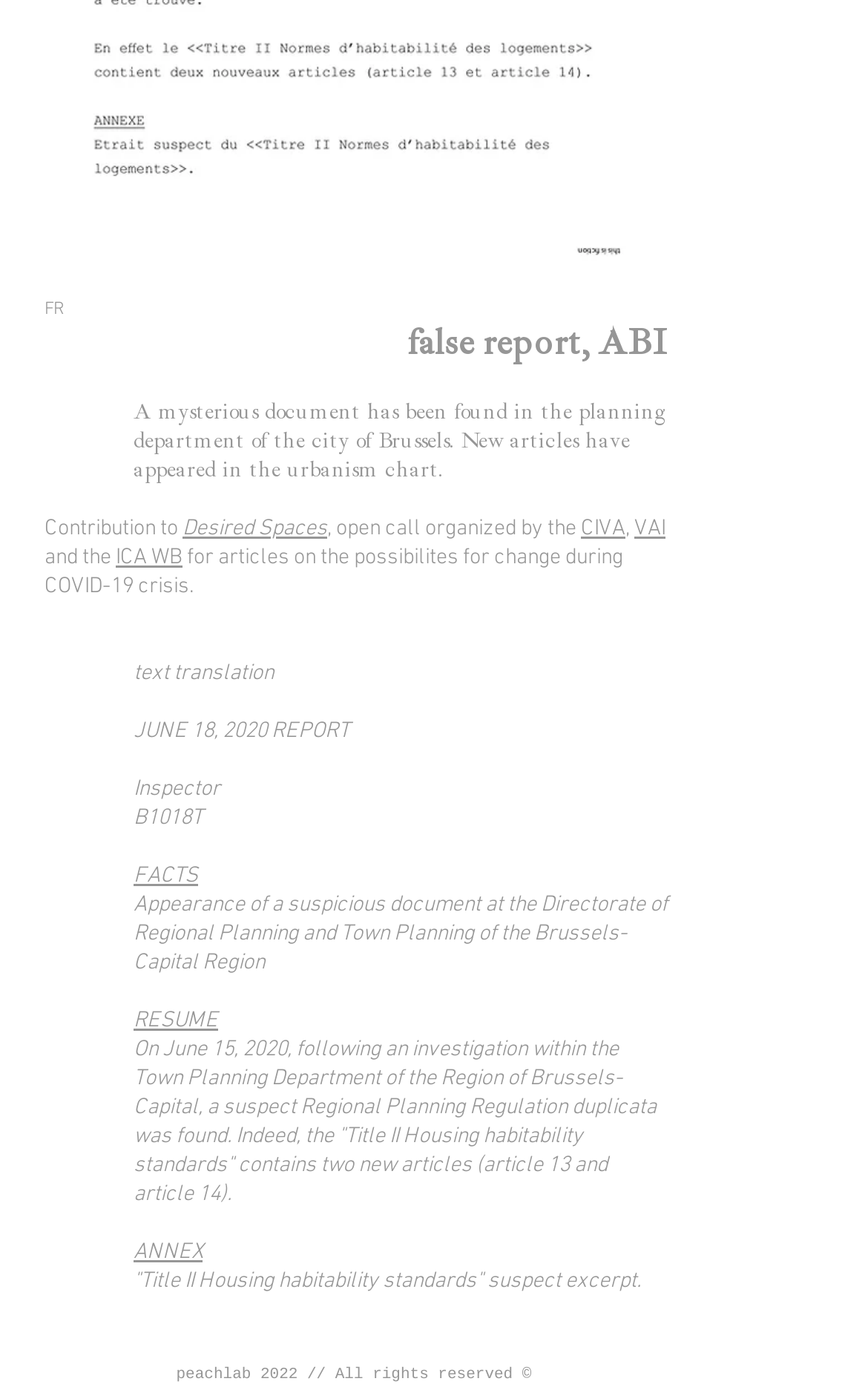Locate the bounding box of the UI element defined by this description: "VAI". The coordinates should be given as four float numbers between 0 and 1, formatted as [left, top, right, bottom].

[0.731, 0.37, 0.767, 0.391]